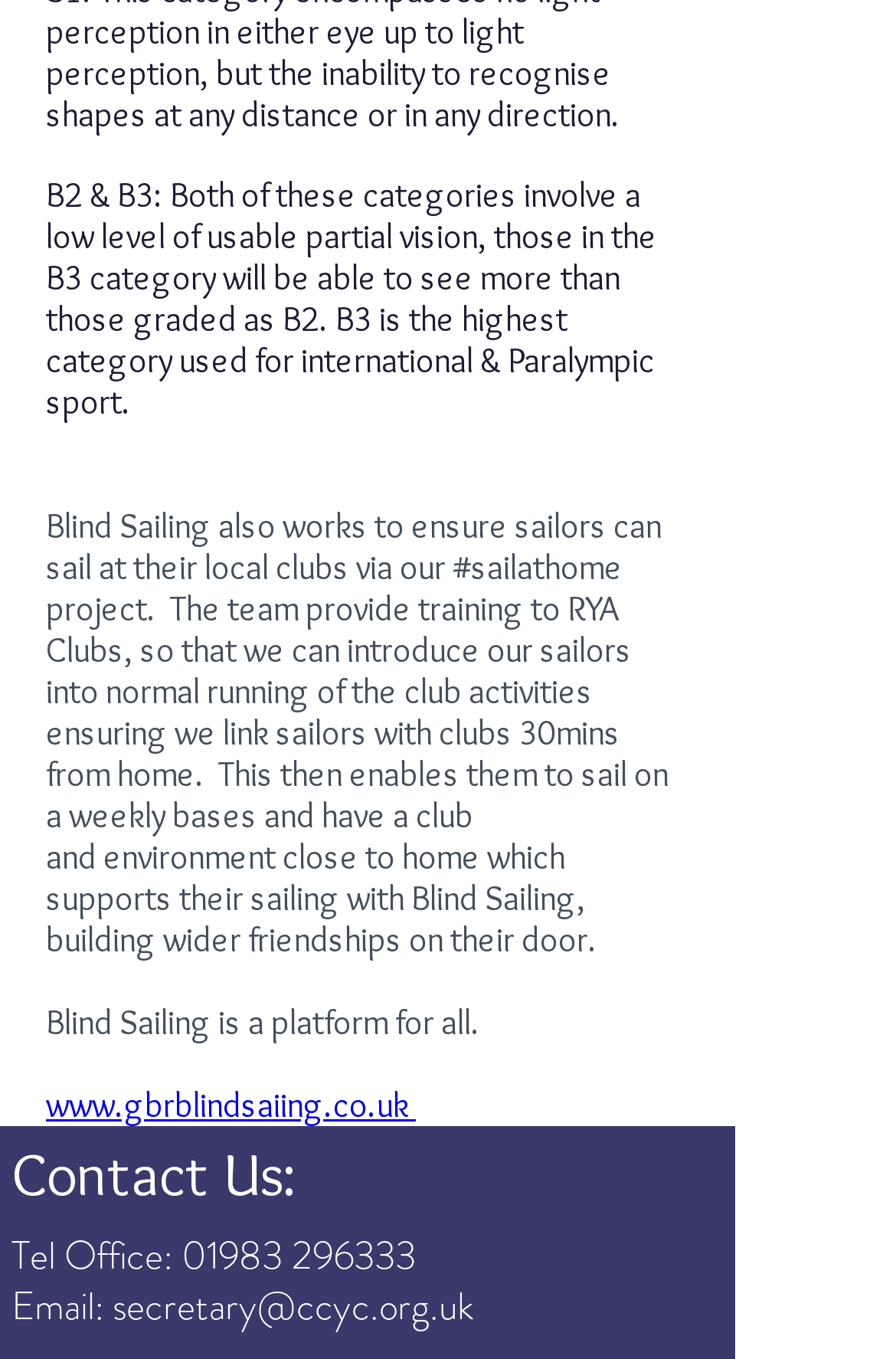From the image, can you give a detailed response to the question below:
What social media platforms does Blind Sailing have?

The social media links are provided in the Social Bar section of the webpage, with links to Facebook and Instagram, allowing users to connect with Blind Sailing on these platforms.